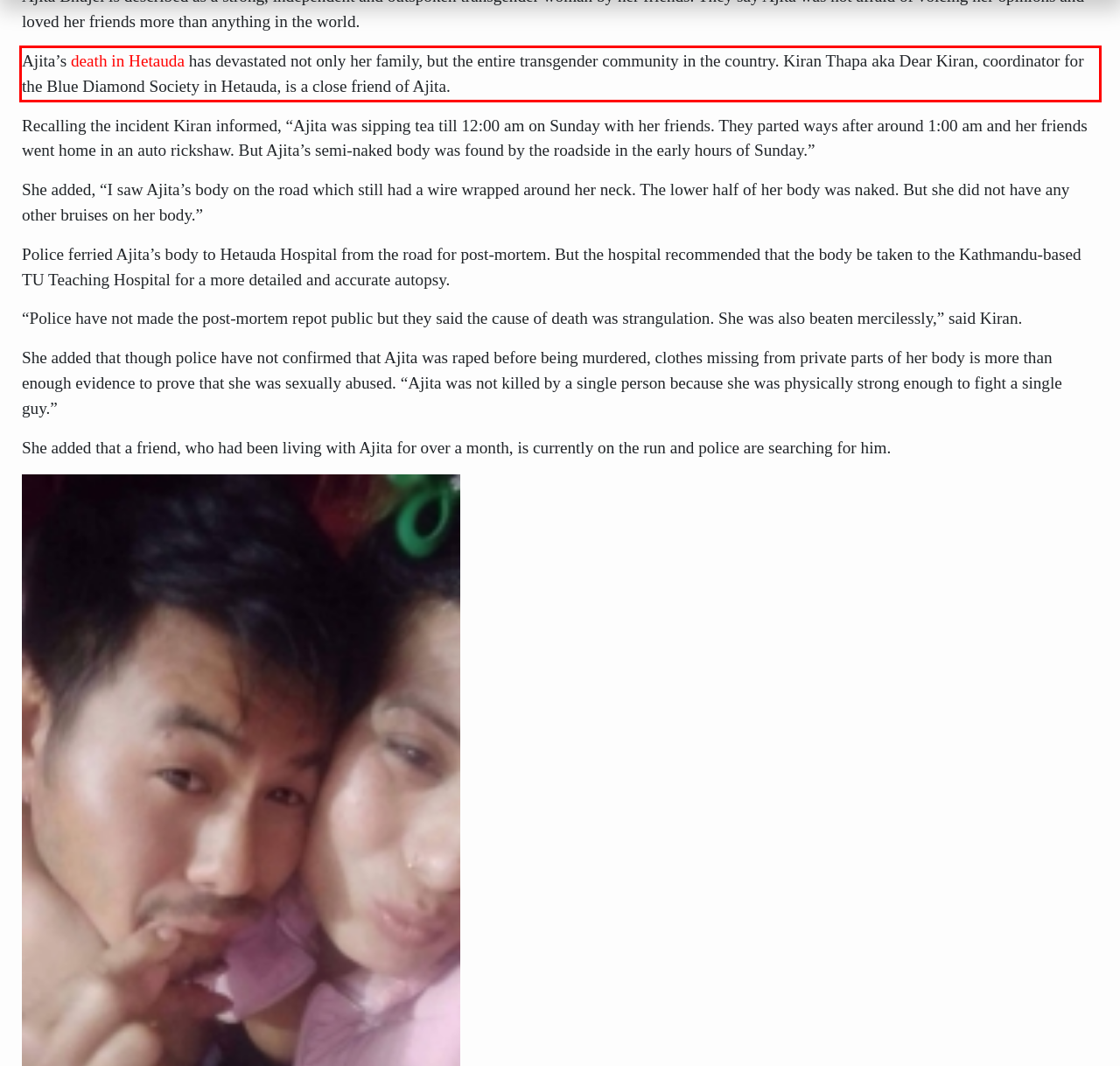Within the screenshot of the webpage, there is a red rectangle. Please recognize and generate the text content inside this red bounding box.

Ajita’s death in Hetauda has devastated not only her family, but the entire transgender community in the country. Kiran Thapa aka Dear Kiran, coordinator for the Blue Diamond Society in Hetauda, is a close friend of Ajita.